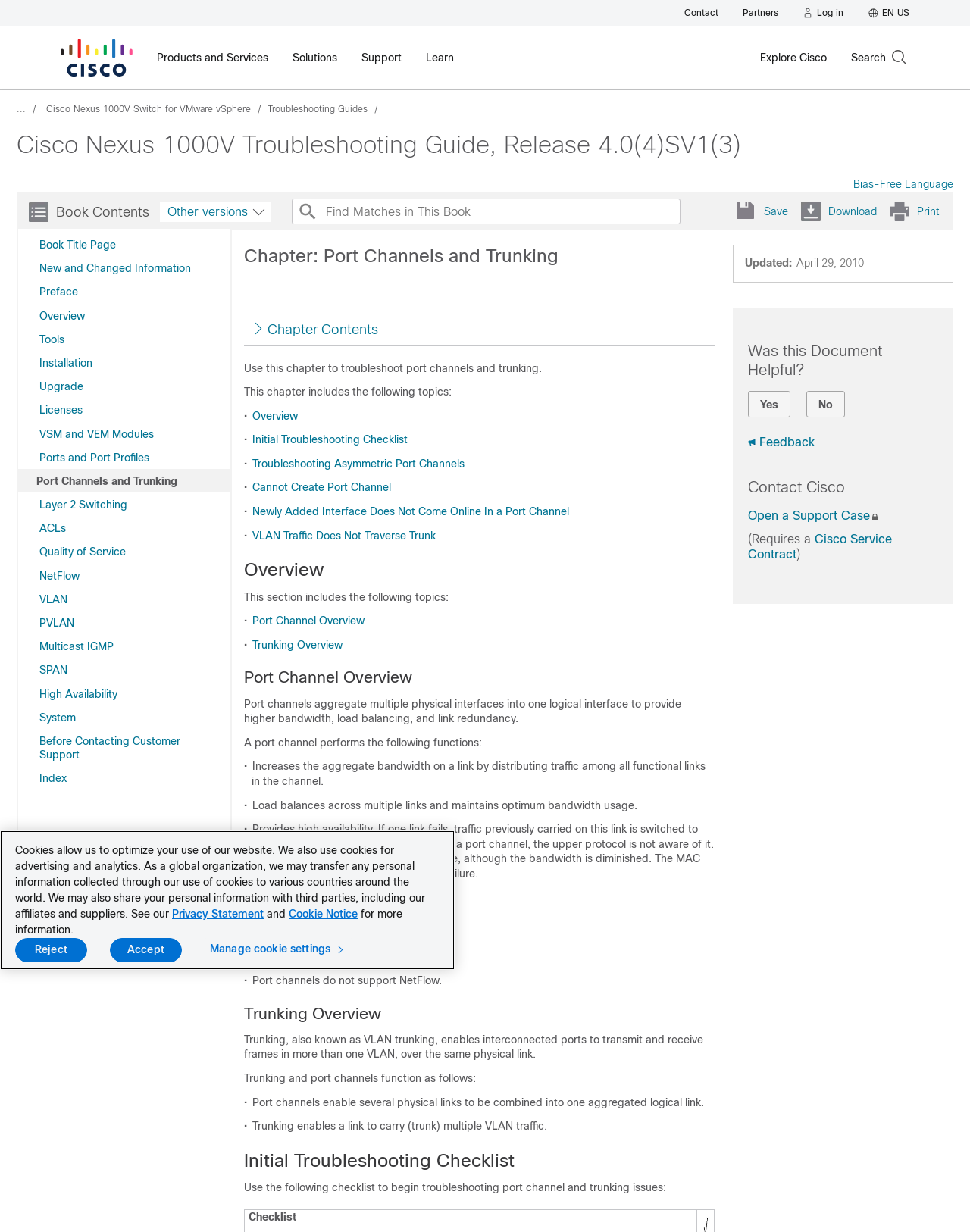Give a detailed explanation of the elements present on the webpage.

The webpage is a troubleshooting guide for Cisco Nexus 1000V Switch for VMware vSphere, specifically focusing on Port Channels and Trunking. At the top, there is a Cisco logo and a link to "Cisco.com Worldwide". Below that, there are four main categories: "Products and Services", "Solutions", "Support", and "Learn", each with a corresponding button.

On the left side, there is a navigation menu with links to various sections of the guide, including "Book Title Page", "New and Changed Information", "Preface", and "Overview", among others. The current section, "Port Channels and Trunking", is highlighted.

The main content area is divided into several sections. The first section is an introduction to troubleshooting port channels and trunking, with a brief overview of the topics covered in the chapter. Below that, there is a list of topics, including "Overview", "Initial Troubleshooting Checklist", and "Troubleshooting Asymmetric Port Channels", among others. Each topic is a link to a more detailed section.

The next section is the "Overview" of port channels and trunking, which provides a brief introduction to the concepts. This is followed by a section on "Port Channel Overview", which explains the functions of port channels, including aggregating multiple physical interfaces into one logical interface to provide higher bandwidth, load balancing, and link redundancy.

Throughout the page, there are various buttons and links, including "Bias-Free Language", "Book Contents", "Other versions", "Save", "Download", and "Print", which allow users to navigate and interact with the guide.